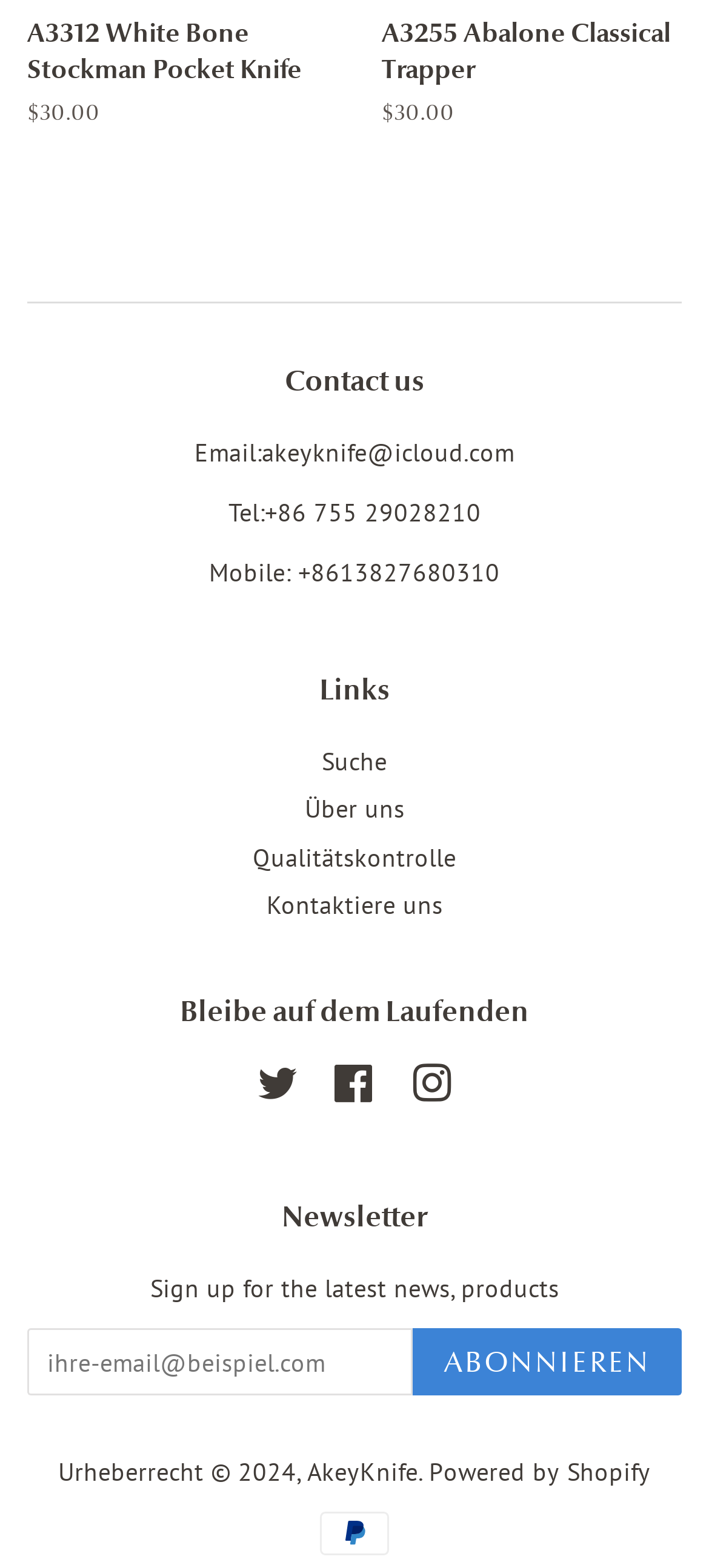Please find the bounding box coordinates of the element's region to be clicked to carry out this instruction: "Follow us on Twitter".

[0.363, 0.685, 0.419, 0.706]